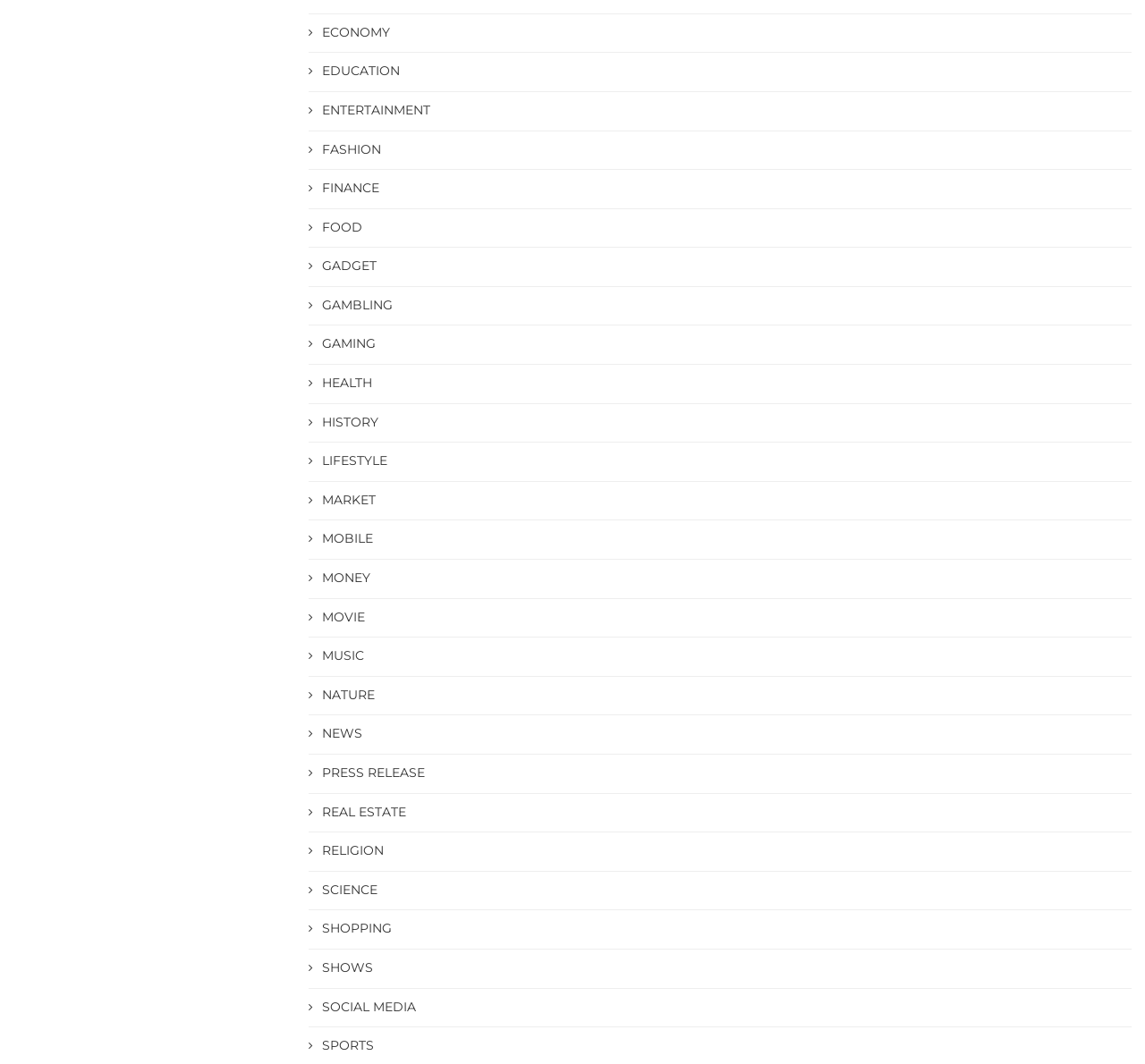Please give a succinct answer to the question in one word or phrase:
Are there more than 20 categories?

Yes